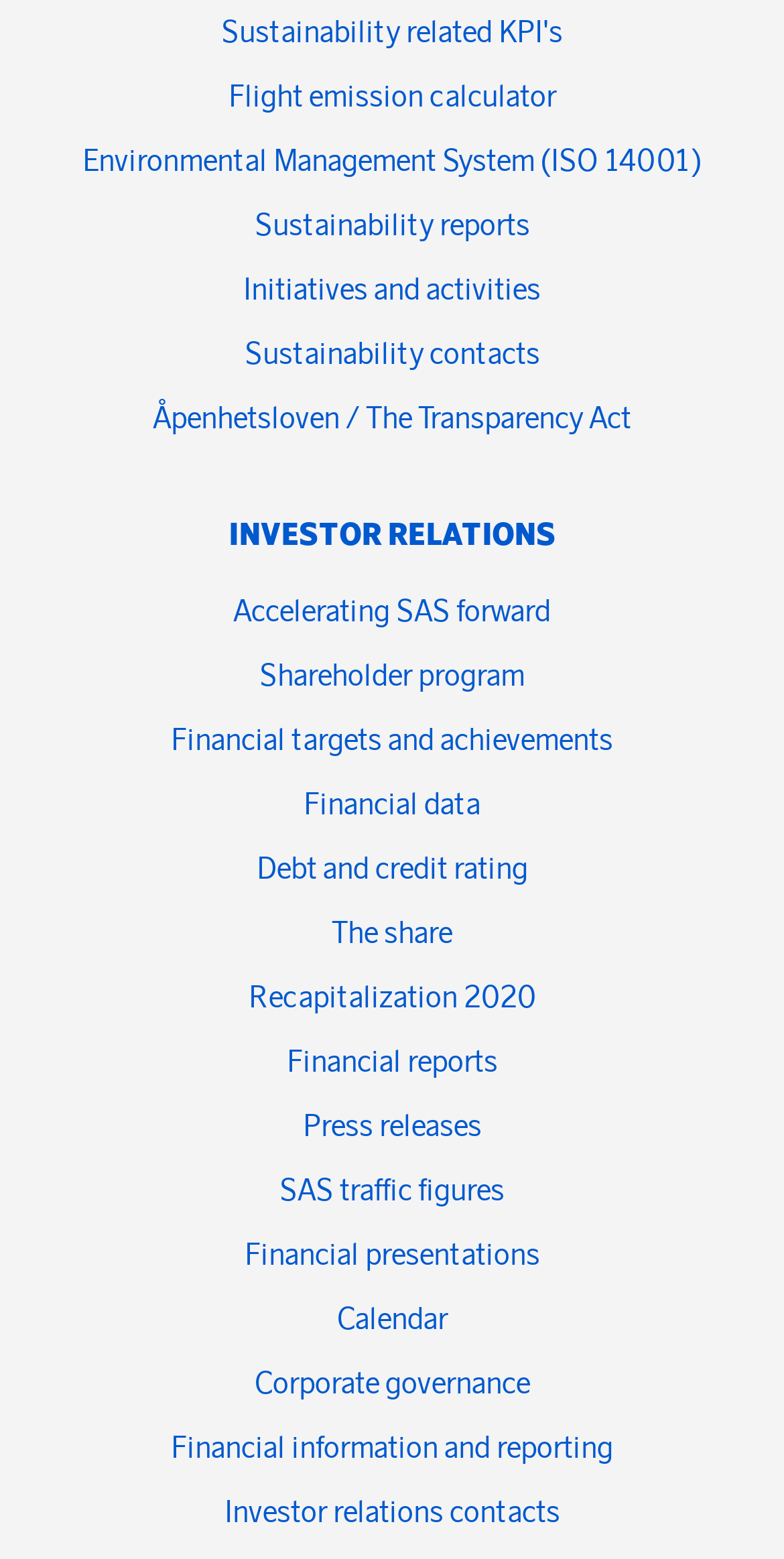Please find the bounding box coordinates of the section that needs to be clicked to achieve this instruction: "Calculate flight emissions".

[0.291, 0.049, 0.709, 0.073]